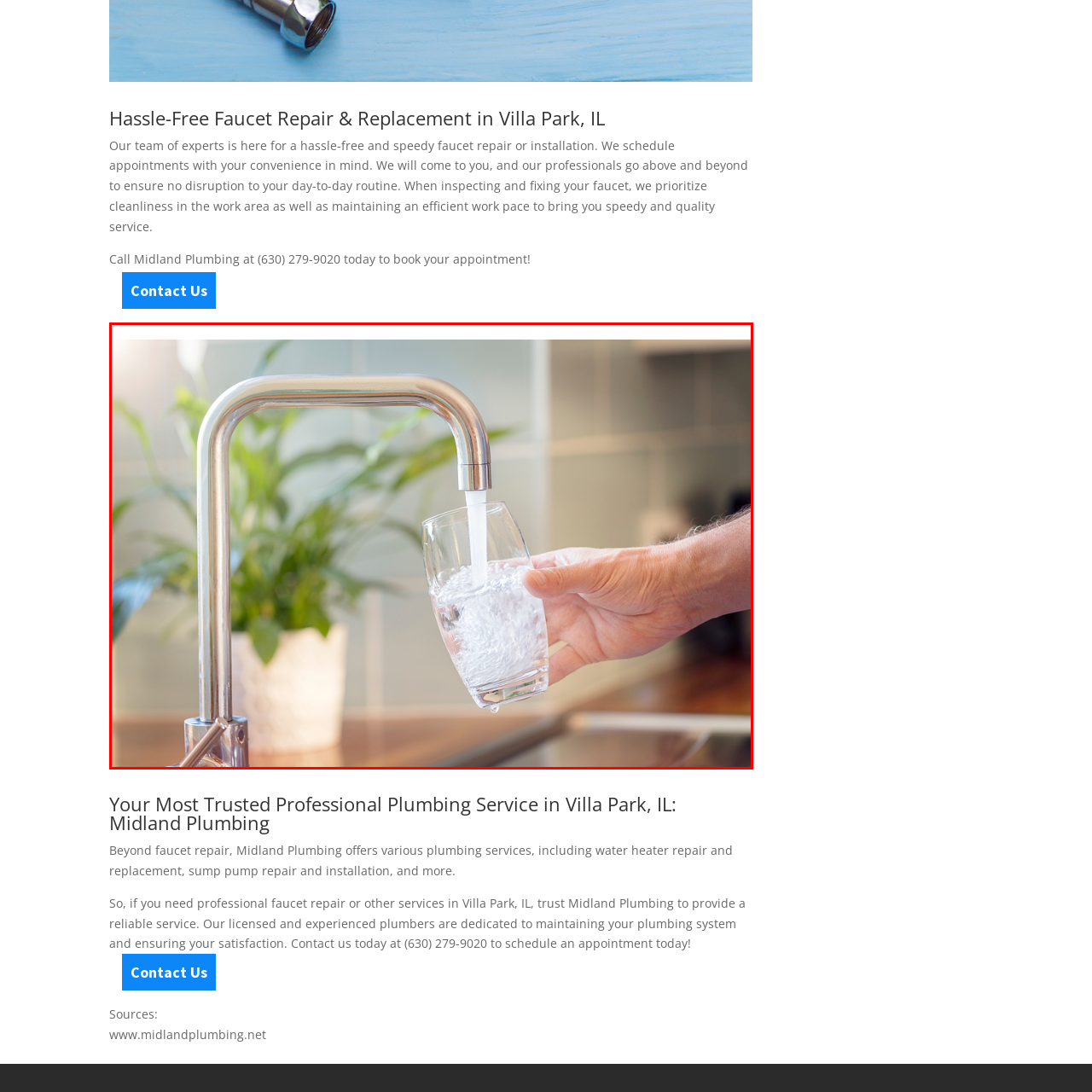Direct your attention to the red-outlined image and answer the question in a word or phrase: What color are the tiles in the background?

Soft color